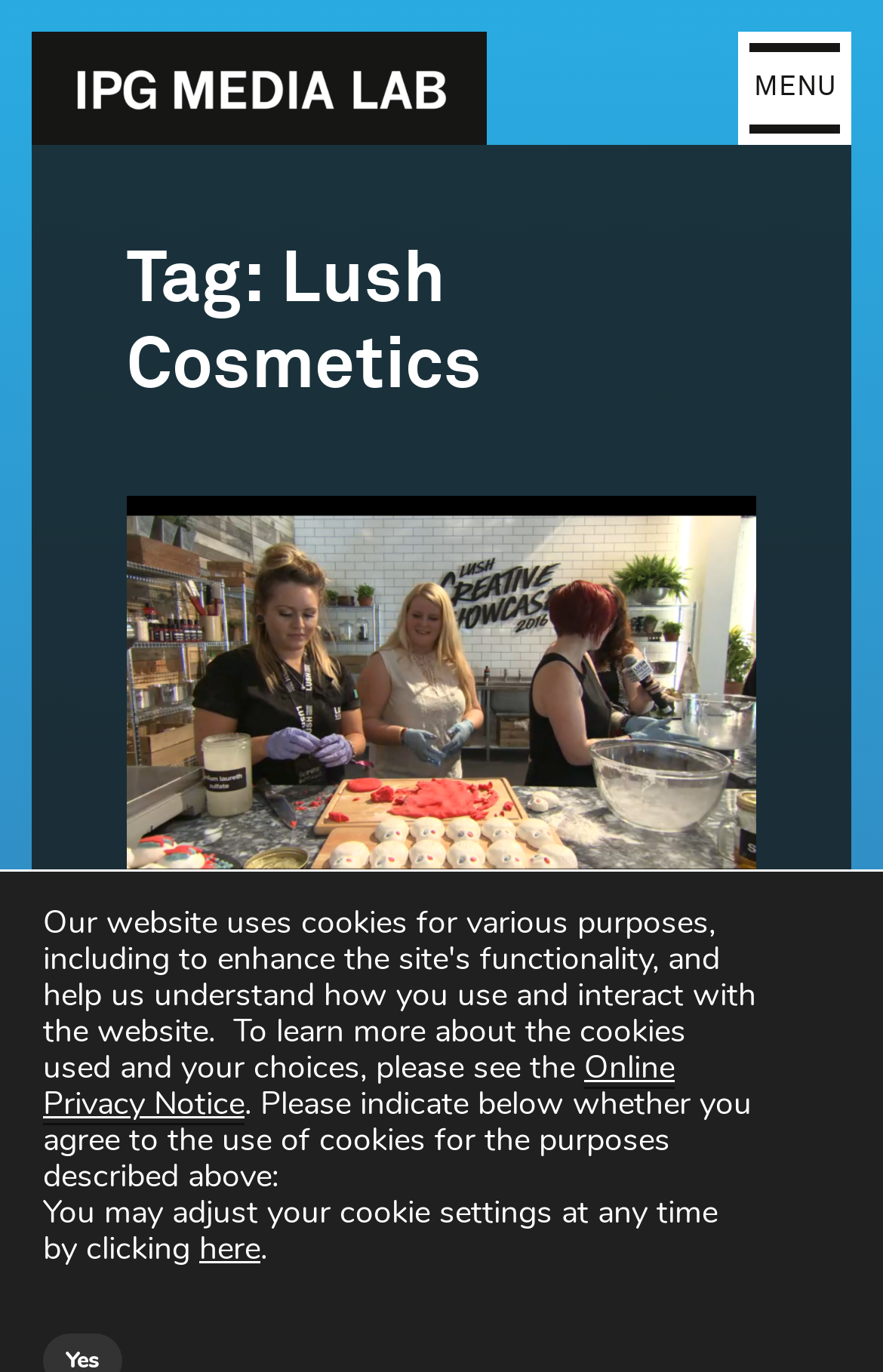Generate an in-depth caption that captures all aspects of the webpage.

The webpage is about Lush Cosmetics Archives on IPG Media Lab. At the top left, there is a "Skip to content" link. Next to it, on the top center, is a link to "IPG Media Lab". On the top right, there is a "MENU" button. 

Below the top section, there is a header section that spans almost the entire width of the page. Within this section, there is a heading "Tag: Lush Cosmetics" at the top. Below it, there is another header section that contains an article title "Why Lush Cosmetics Wants To Launch Its Own Video Channel" and a link to the same article. The article title is followed by the text "Posted on" and a link to the date "September 19, 2016". Then, there is the text "by" and a link to "Lab Team". 

Further down, there is a text "What Happened". At the bottom left, there are links to "Online Privacy Notice" and some static text about cookie settings. There is also a link to adjust cookie settings labeled as "here".